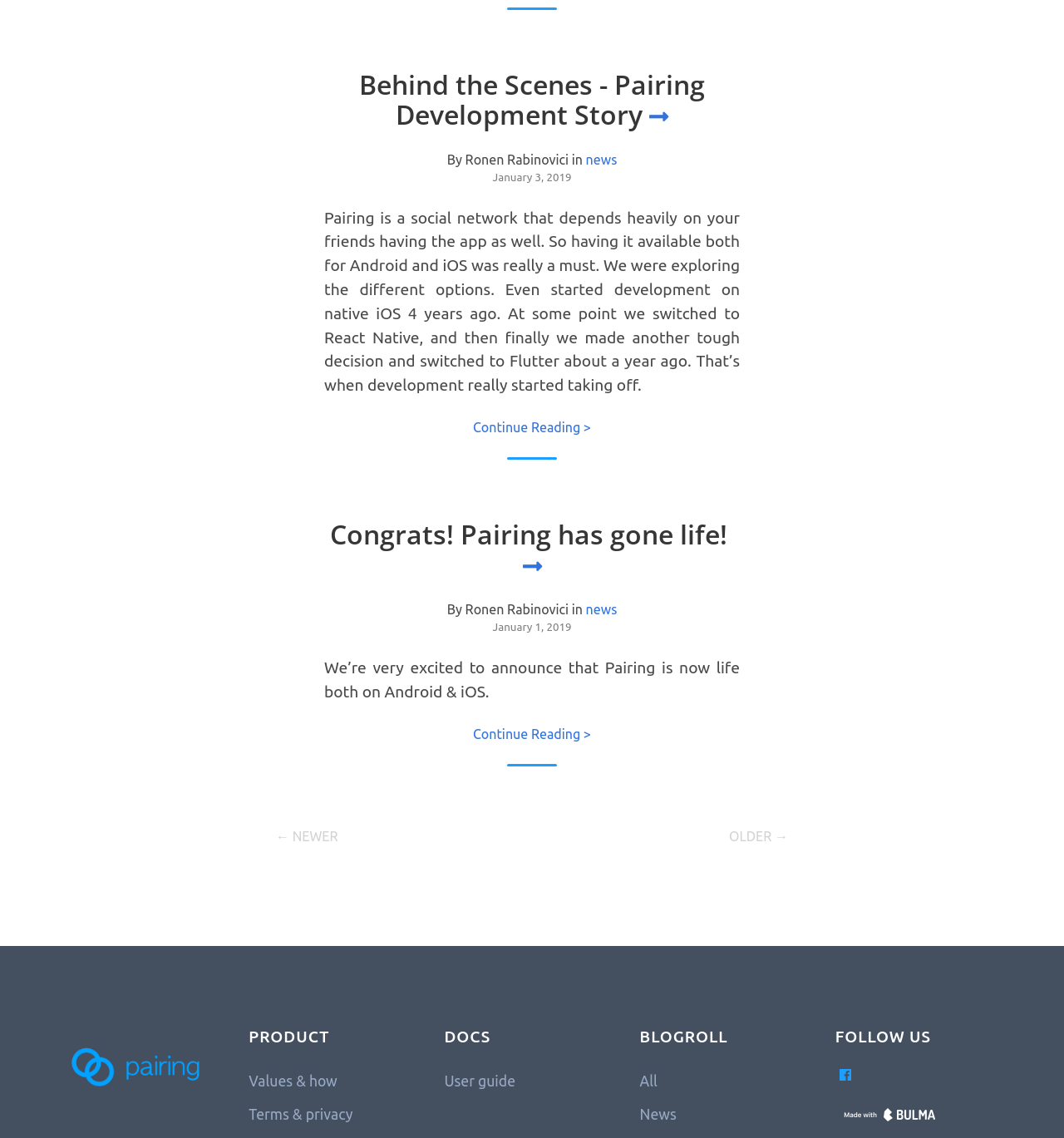Please identify the bounding box coordinates of where to click in order to follow the instruction: "Follow on social media".

[0.785, 0.936, 0.804, 0.954]